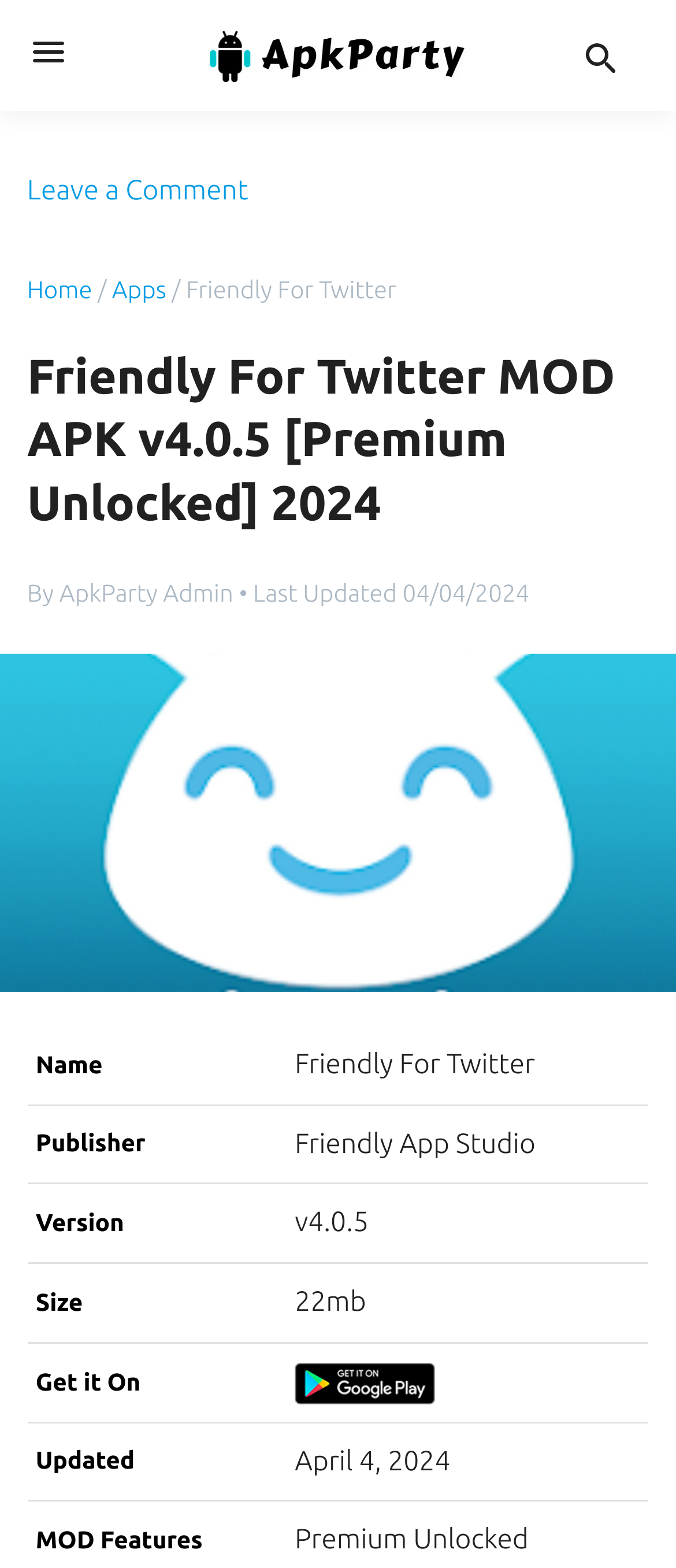Return the bounding box coordinates of the UI element that corresponds to this description: "Leave a Comment". The coordinates must be given as four float numbers in the range of 0 and 1, [left, top, right, bottom].

[0.04, 0.112, 0.367, 0.132]